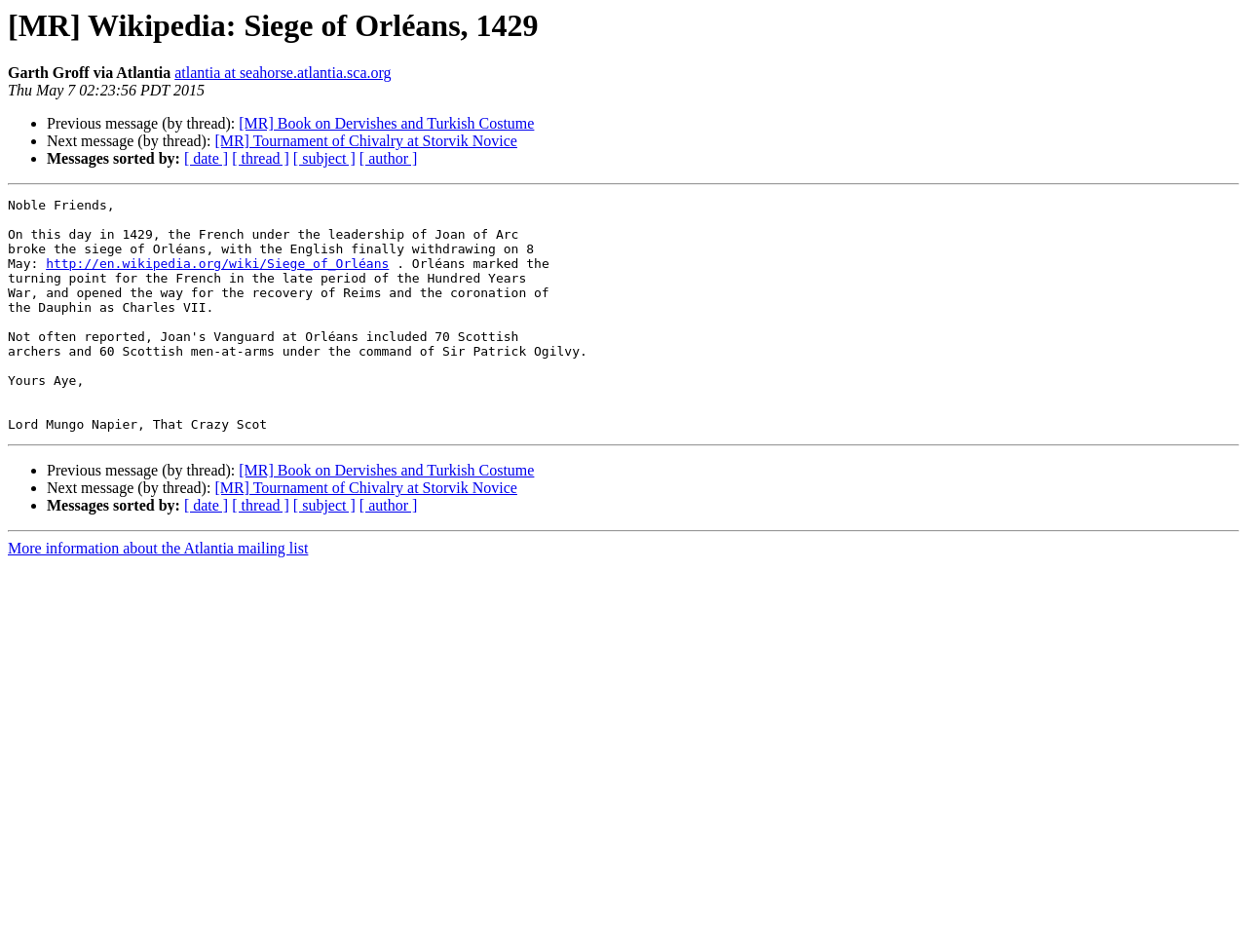Please find the bounding box coordinates of the element that you should click to achieve the following instruction: "Go to the previous message in the thread". The coordinates should be presented as four float numbers between 0 and 1: [left, top, right, bottom].

[0.192, 0.121, 0.428, 0.139]